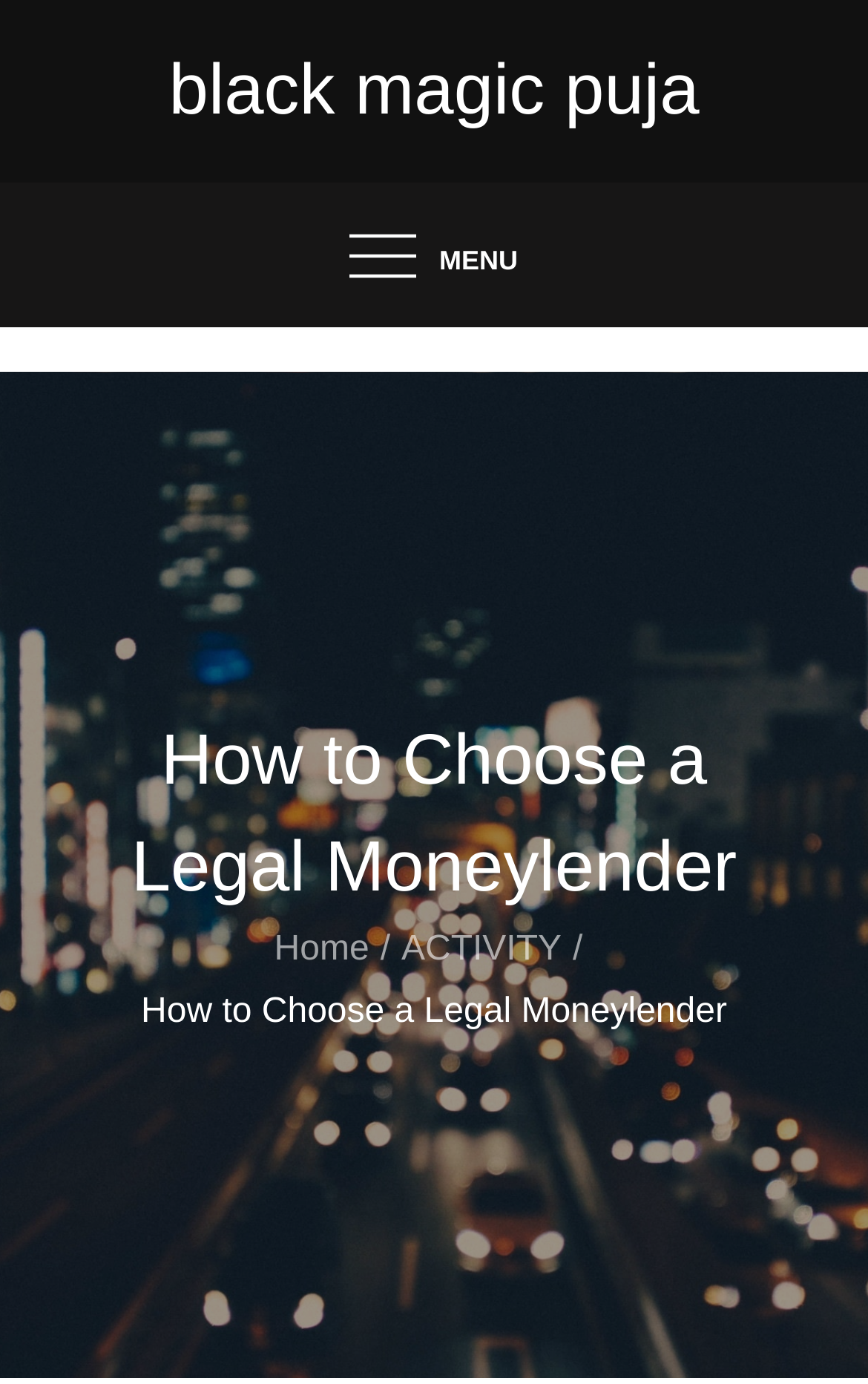Answer with a single word or phrase: 
Is the menu button expanded?

No